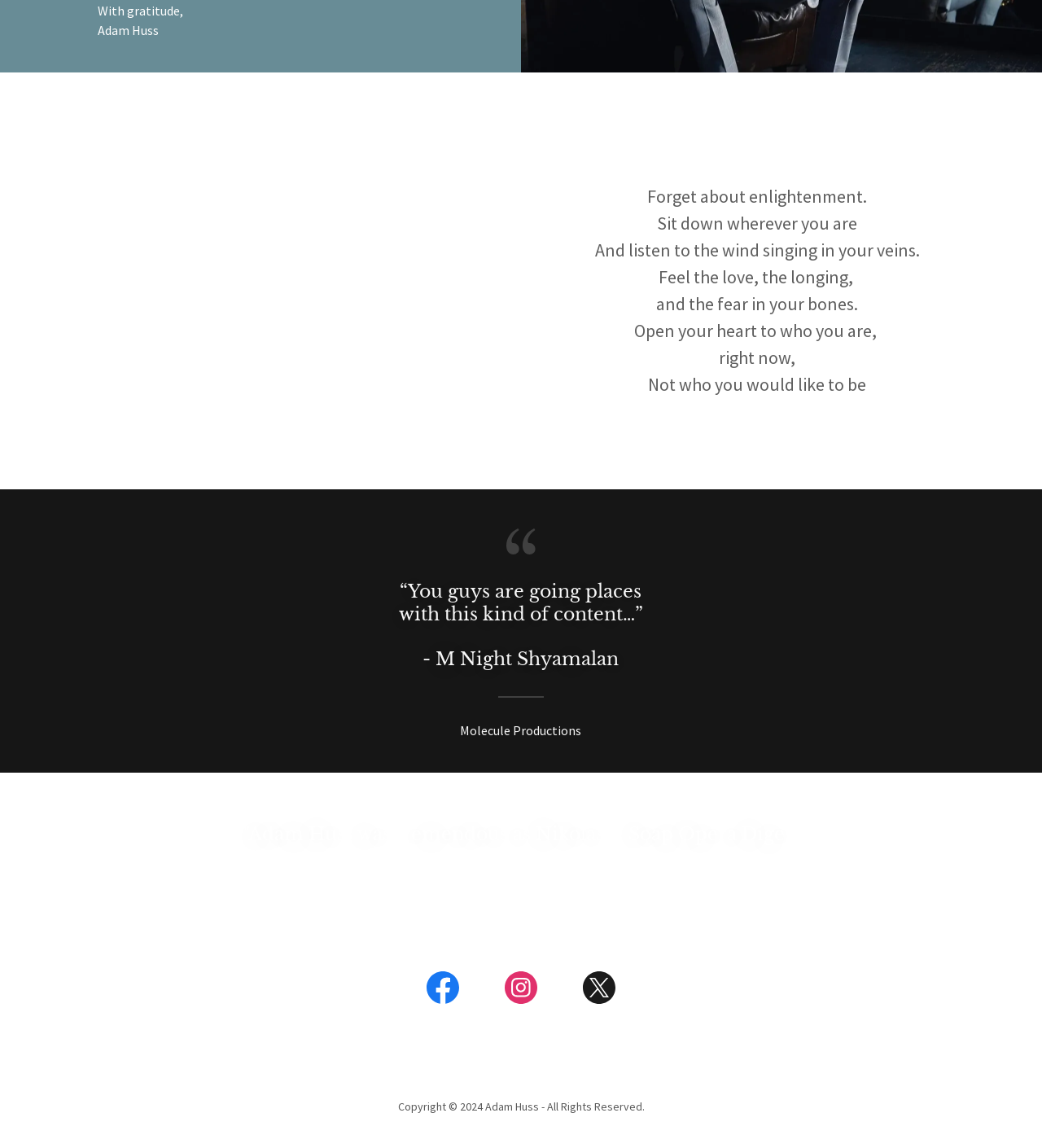Using the information in the image, could you please answer the following question in detail:
How many social media links are present?

There are three social media links present, namely Facebook, Instagram, and Twitter, each with a corresponding image and a hasPopup: menu attribute.